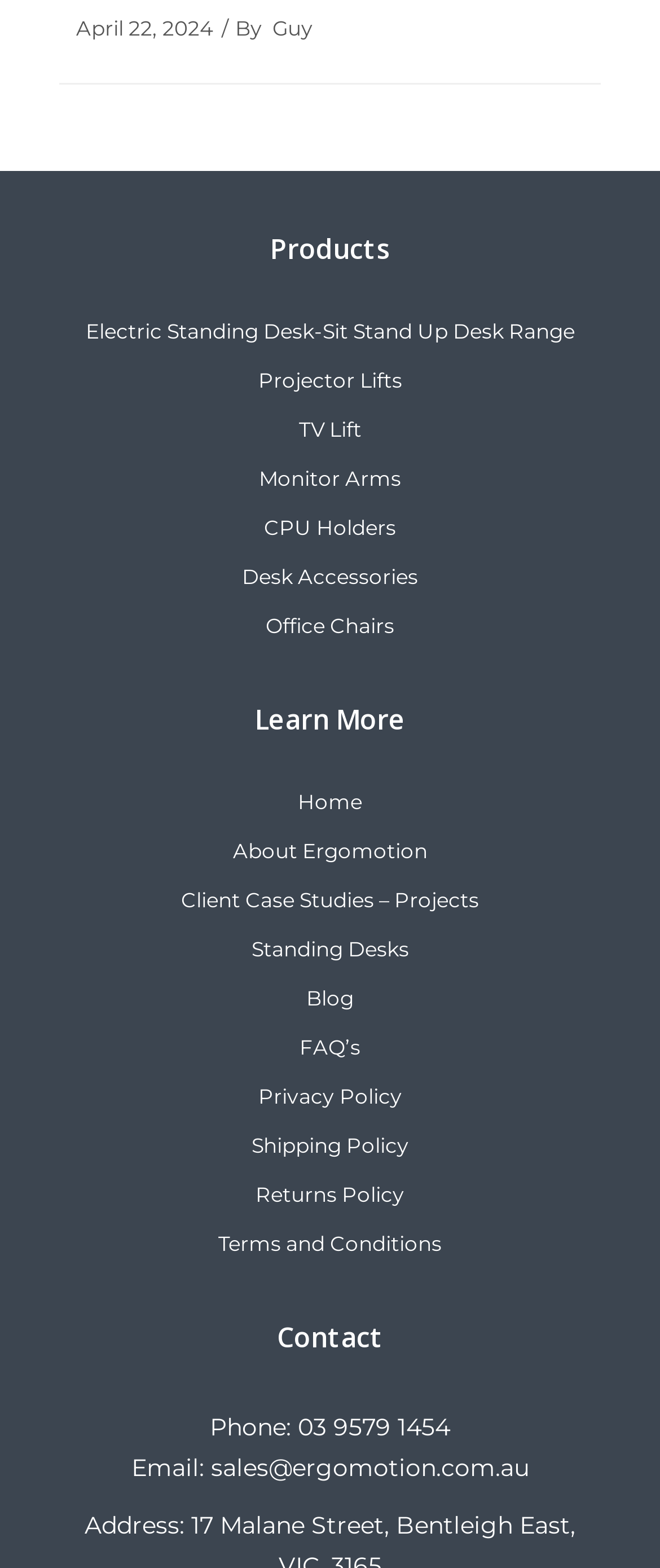Answer the question below using just one word or a short phrase: 
What type of products are listed under 'Products'?

Office furniture and accessories